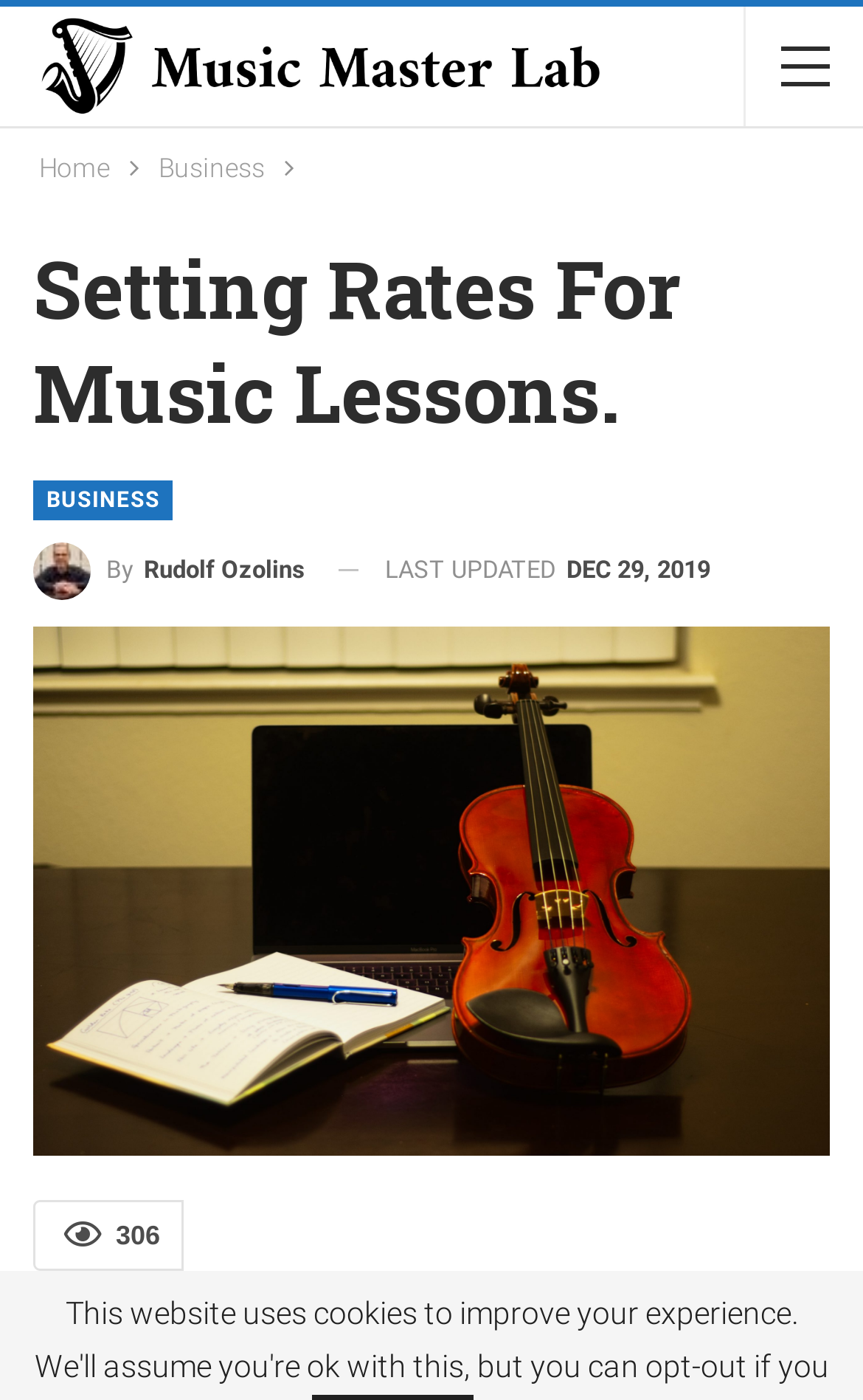Give a complete and precise description of the webpage's appearance.

The webpage is about setting rates for private music lessons. At the top left, there is a logo image of "Music Master Lab" with a width spanning about 67% of the page. Below the logo, there is a navigation bar with breadcrumbs, containing links to "Home" and "Business". 

To the right of the navigation bar, there is a heading that reads "Setting Rates For Music Lessons." Below the heading, there are several links, including "BUSINESS", "Avatar photo By Rudolf Ozolins", and "Music Master Lab". The "Avatar photo By Rudolf Ozolins" link contains an image of an avatar photo. 

Further down, there is a time element with the text "LAST UPDATED DEC 29, 2019". Below this, there is a link to "Music Master Lab" with a width spanning about 92% of the page, accompanied by an image of "Music Master Lab" that takes up about 92% of the page width.

At the bottom of the page, there are several elements, including a text "306", a "Share" button, and several social media links represented by icons.